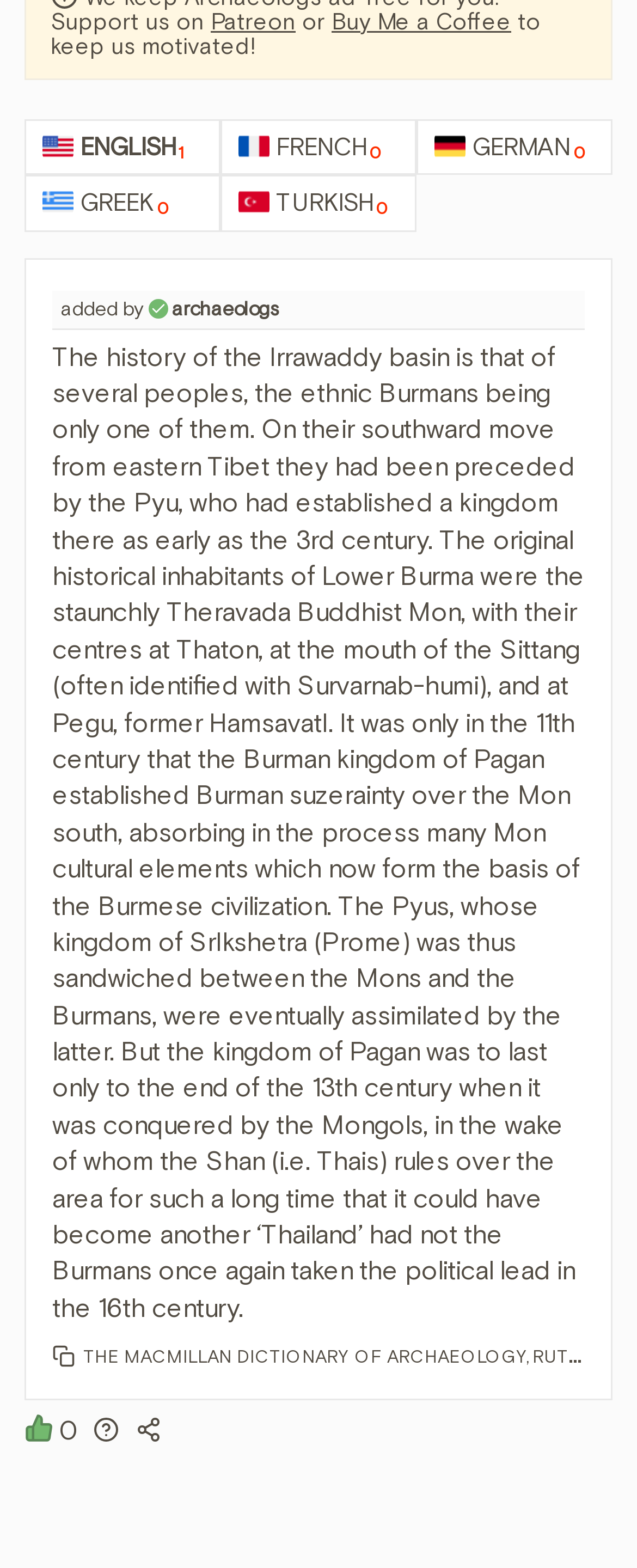For the given element description parent_node: 0, determine the bounding box coordinates of the UI element. The coordinates should follow the format (top-left x, top-left y, bottom-right x, bottom-right y) and be within the range of 0 to 1.

[0.213, 0.902, 0.262, 0.927]